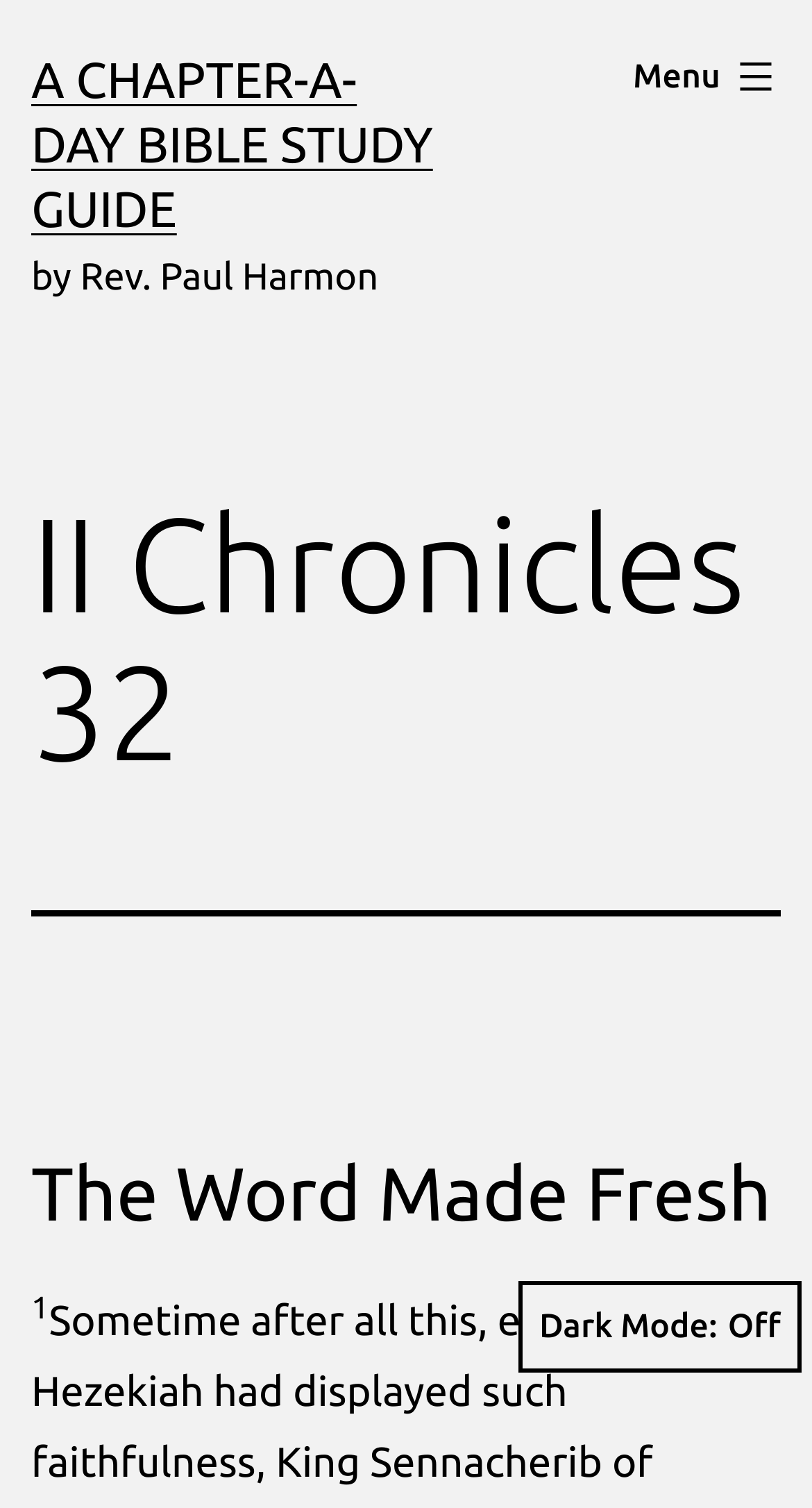Using the element description: "A Chapter-a-Day Bible Study Guide", determine the bounding box coordinates. The coordinates should be in the format [left, top, right, bottom], with values between 0 and 1.

[0.038, 0.034, 0.533, 0.157]